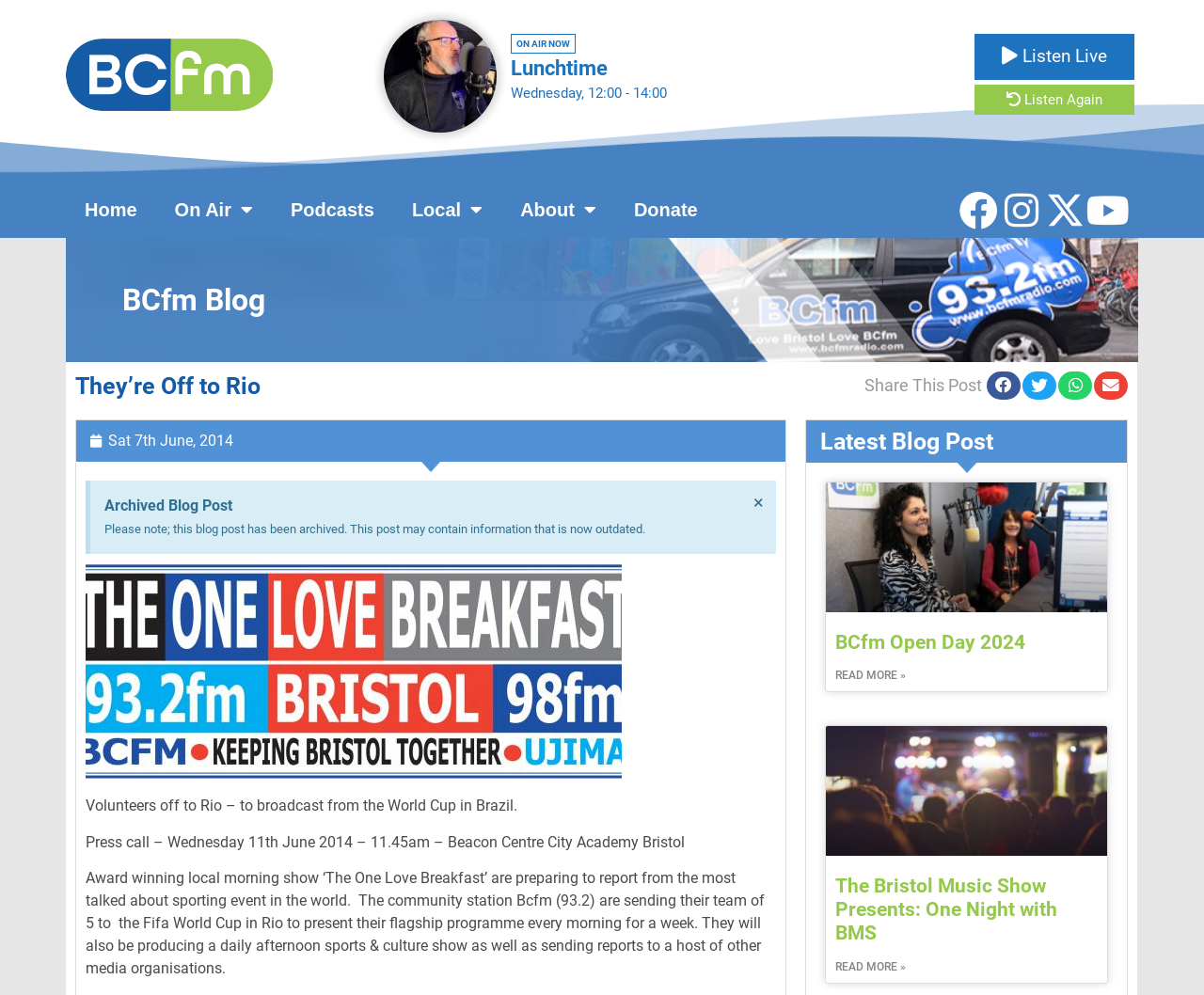Provide the bounding box coordinates for the UI element that is described as: "aria-label="Share on whatsapp"".

[0.879, 0.373, 0.907, 0.402]